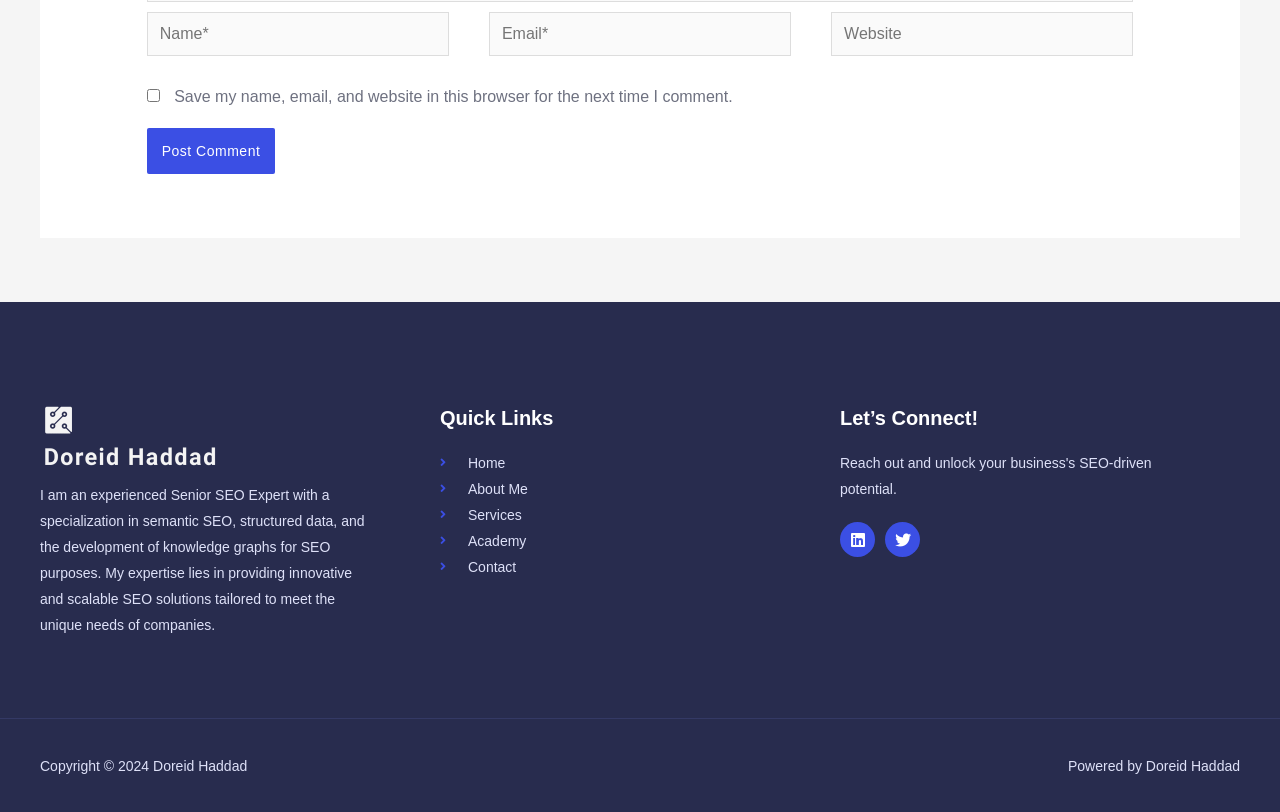Locate the bounding box coordinates of the element I should click to achieve the following instruction: "Connect on Linkedin".

[0.656, 0.643, 0.684, 0.686]